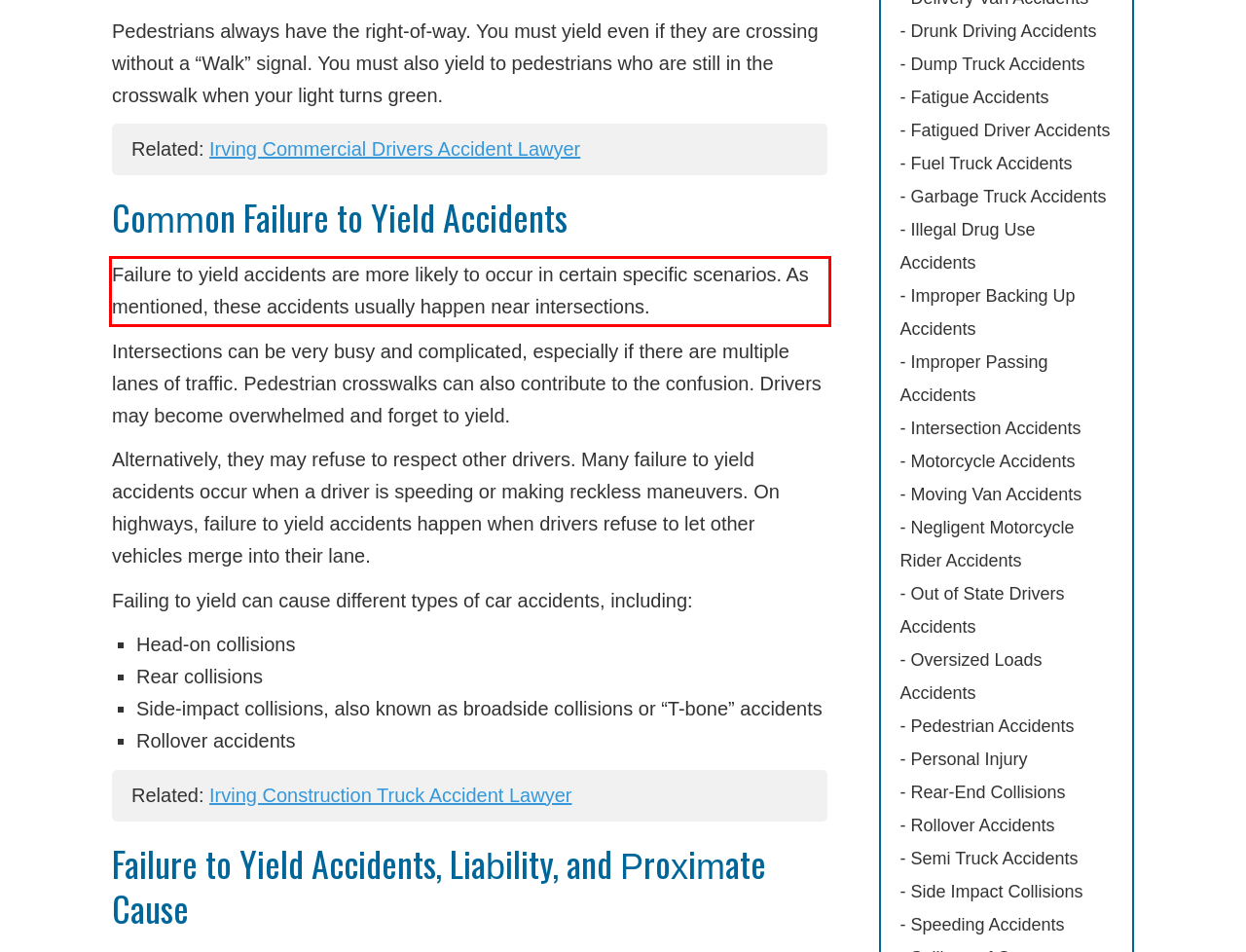You are presented with a screenshot containing a red rectangle. Extract the text found inside this red bounding box.

Failure to yield accidents are more likely to occur in certain specific scenarios. As mentioned, these accidents usually happen near intersections.